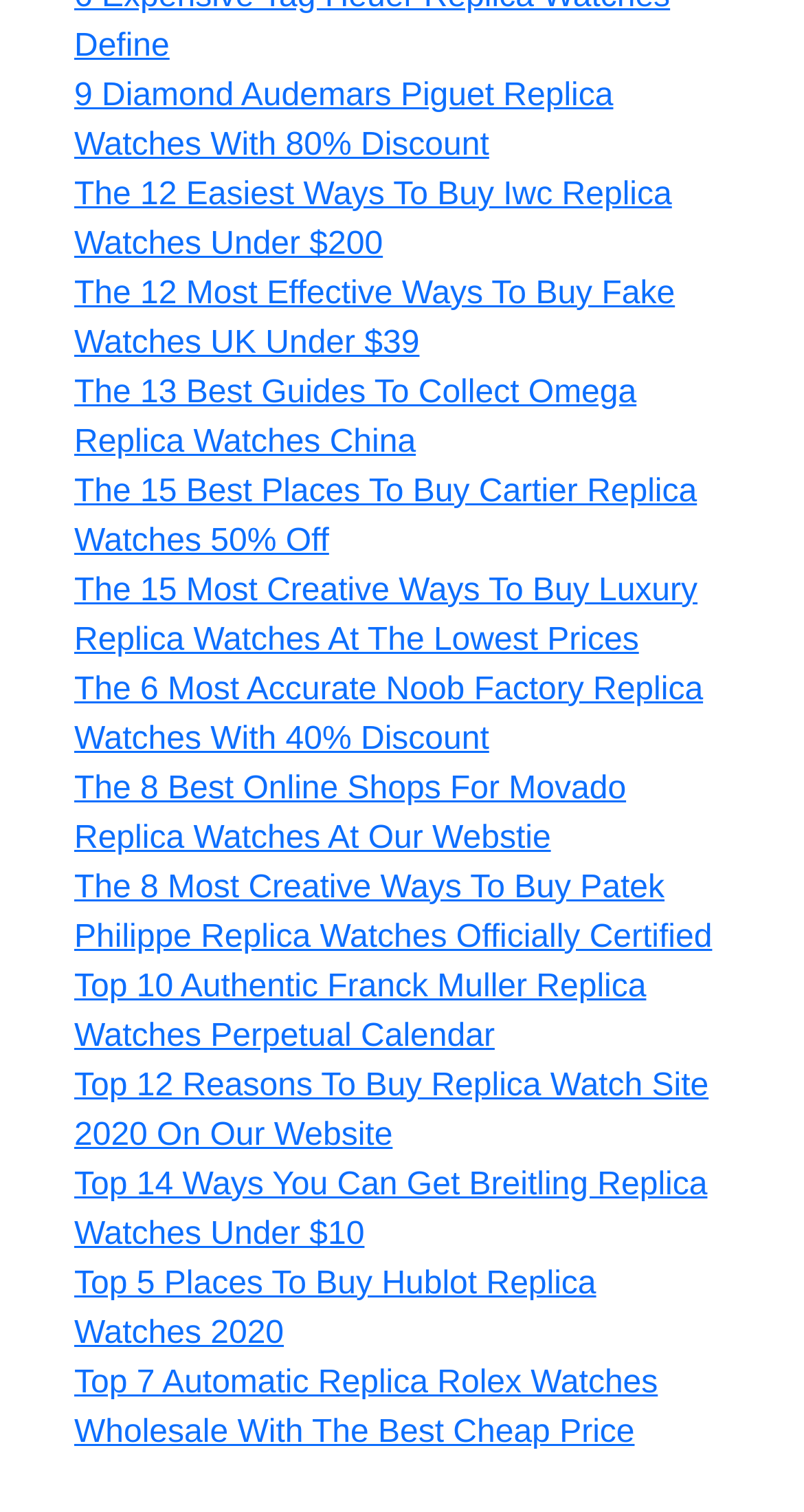Please locate the bounding box coordinates of the region I need to click to follow this instruction: "Explore The 15 Best Places To Buy Cartier Replica Watches 50% Off".

[0.092, 0.313, 0.867, 0.369]